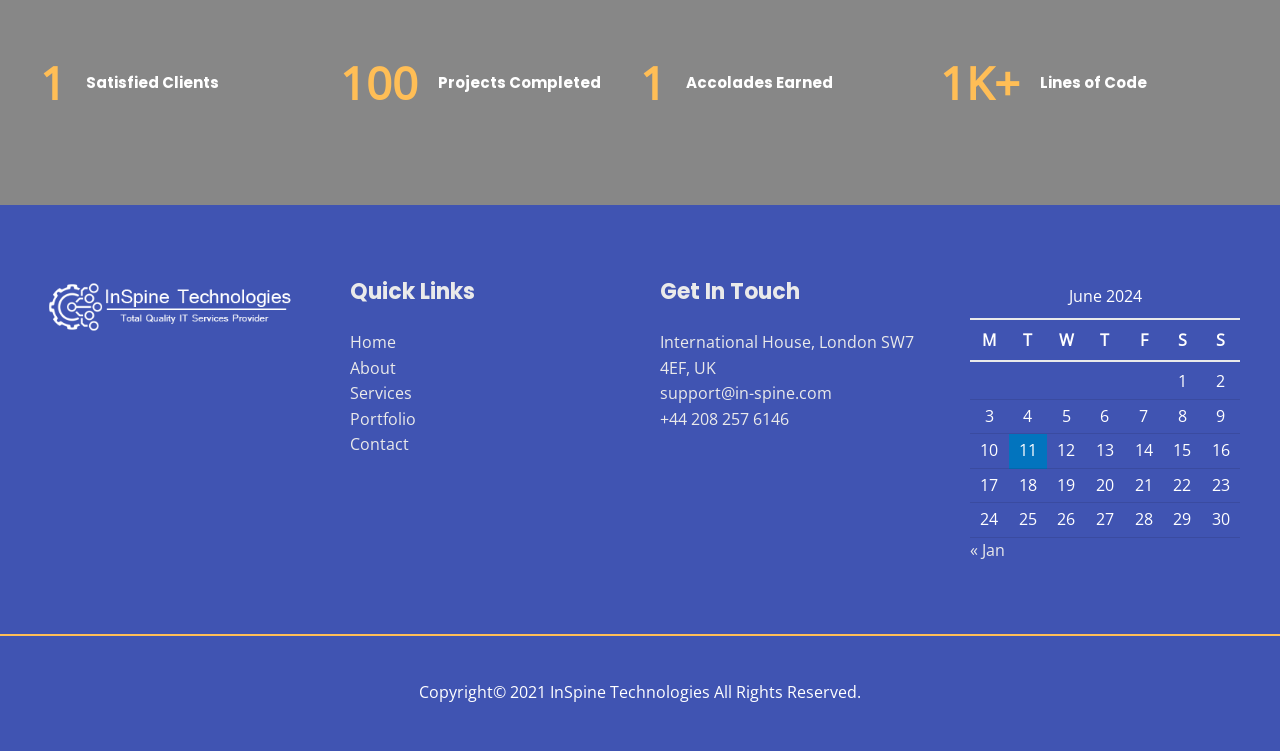What is the company's name?
Can you provide a detailed and comprehensive answer to the question?

The company's name is mentioned in the copyright notice at the bottom of the page, 'Copyright© 2021 InSpine Technologies All Rights Reserved'.